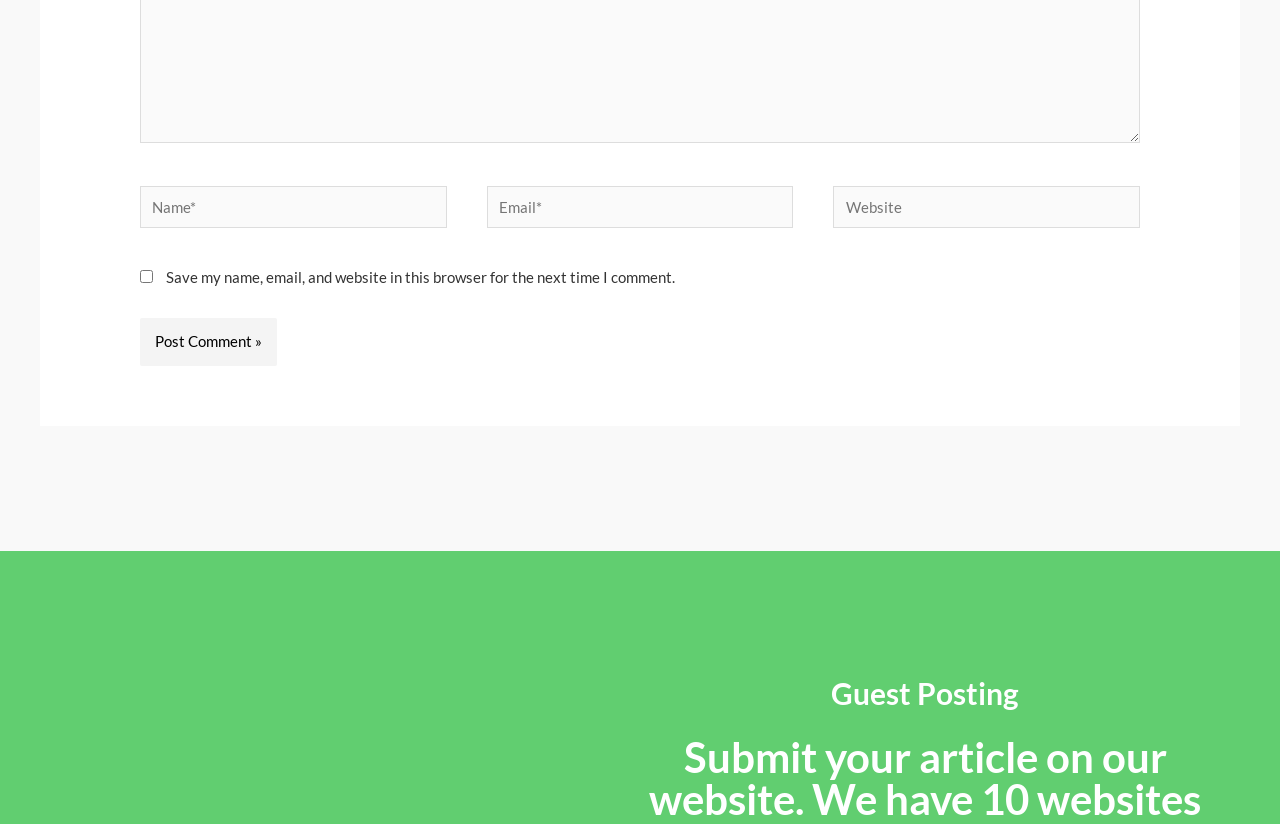What is the purpose of the checkbox?
Using the image, answer in one word or phrase.

Save comment info